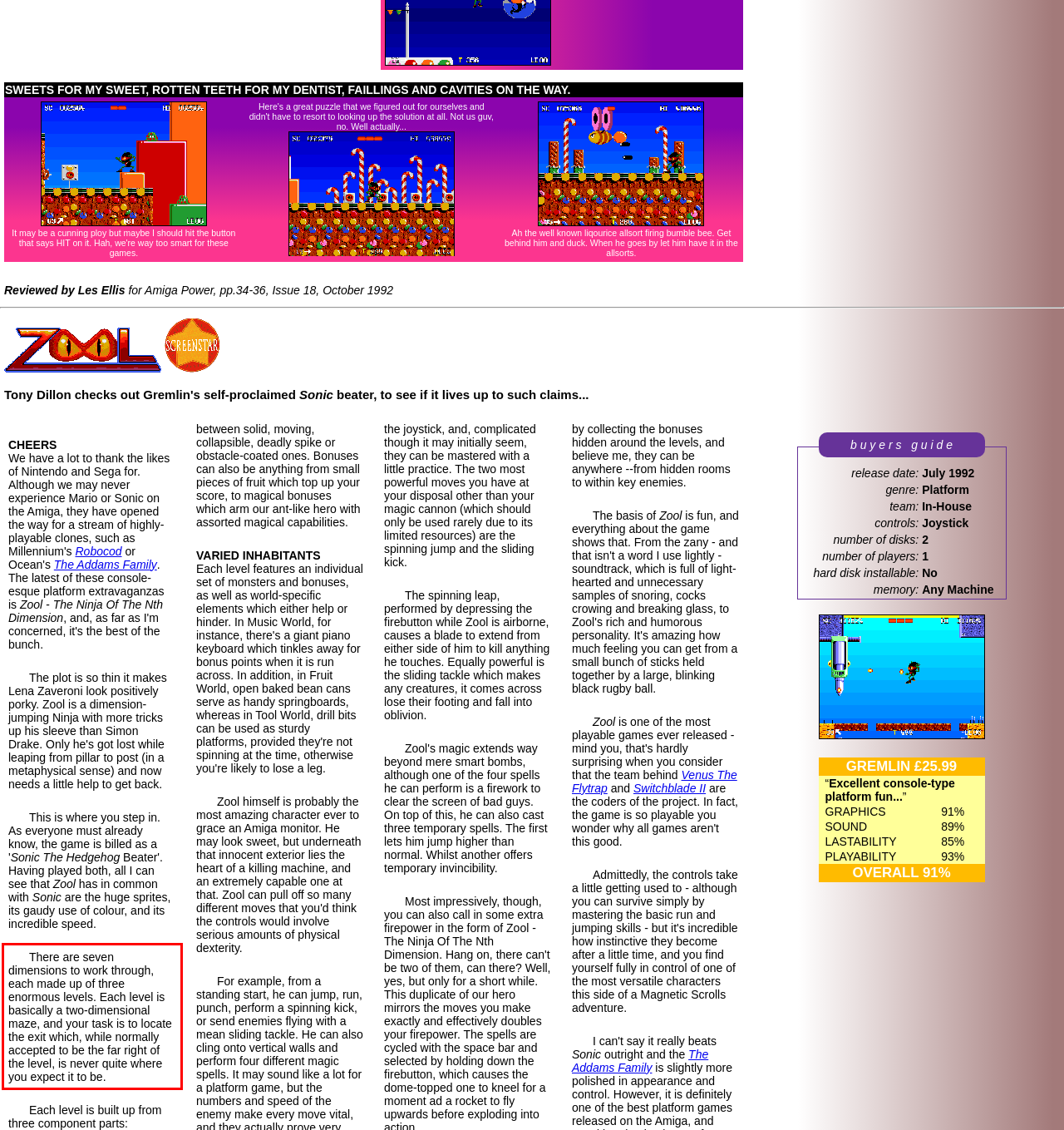Within the screenshot of a webpage, identify the red bounding box and perform OCR to capture the text content it contains.

There are seven dimensions to work through, each made up of three enormous levels. Each level is basically a two-dimensional maze, and your task is to locate the exit which, while normally accepted to be the far right of the level, is never quite where you expect it to be.